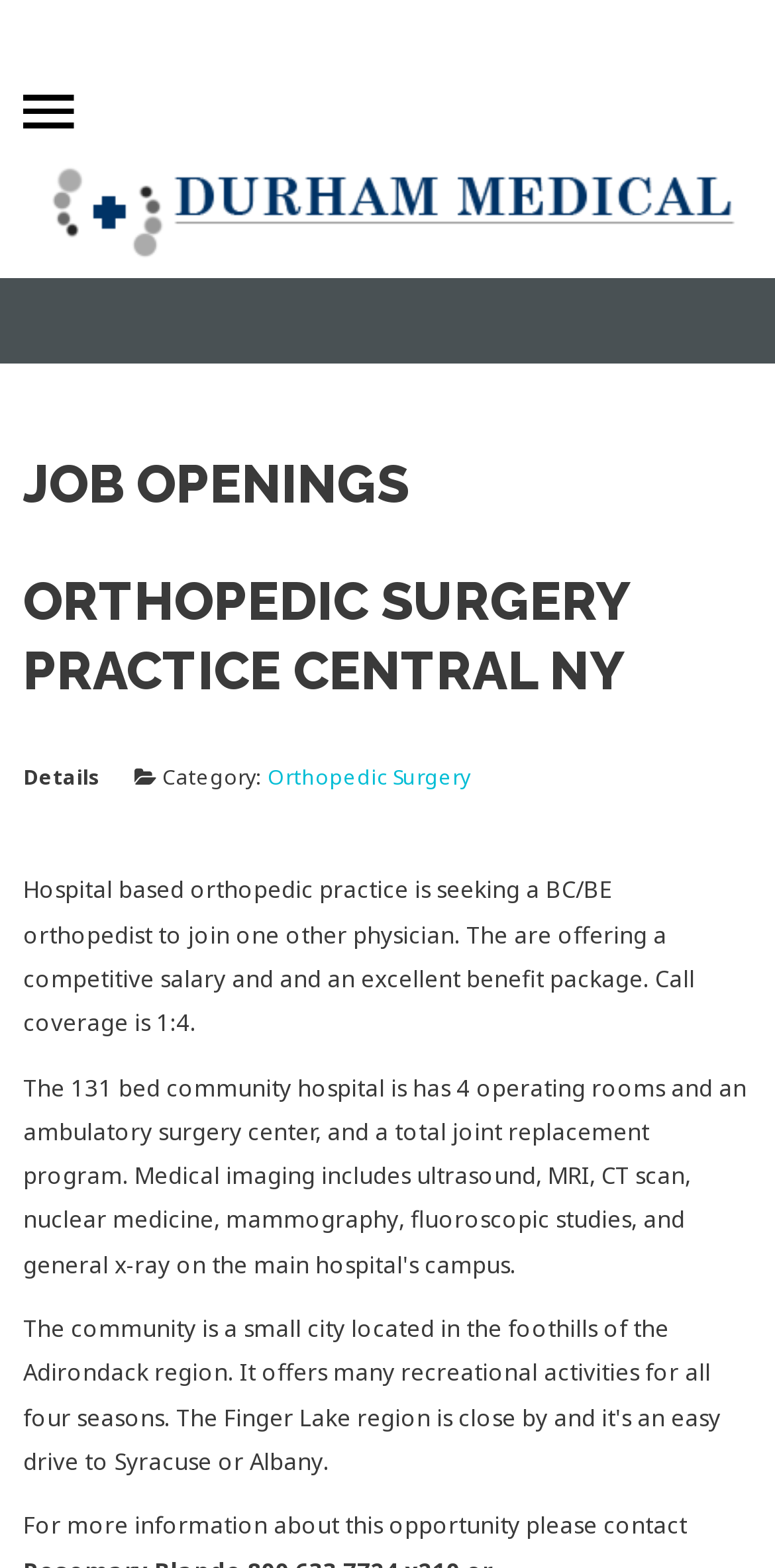What is the main category of the job opening?
Provide an in-depth and detailed explanation in response to the question.

I found the answer by looking at the DescriptionListDetail element, which contains the text 'Category: Orthopedic Surgery'. This suggests that the main category of the job opening is Orthopedic Surgery.